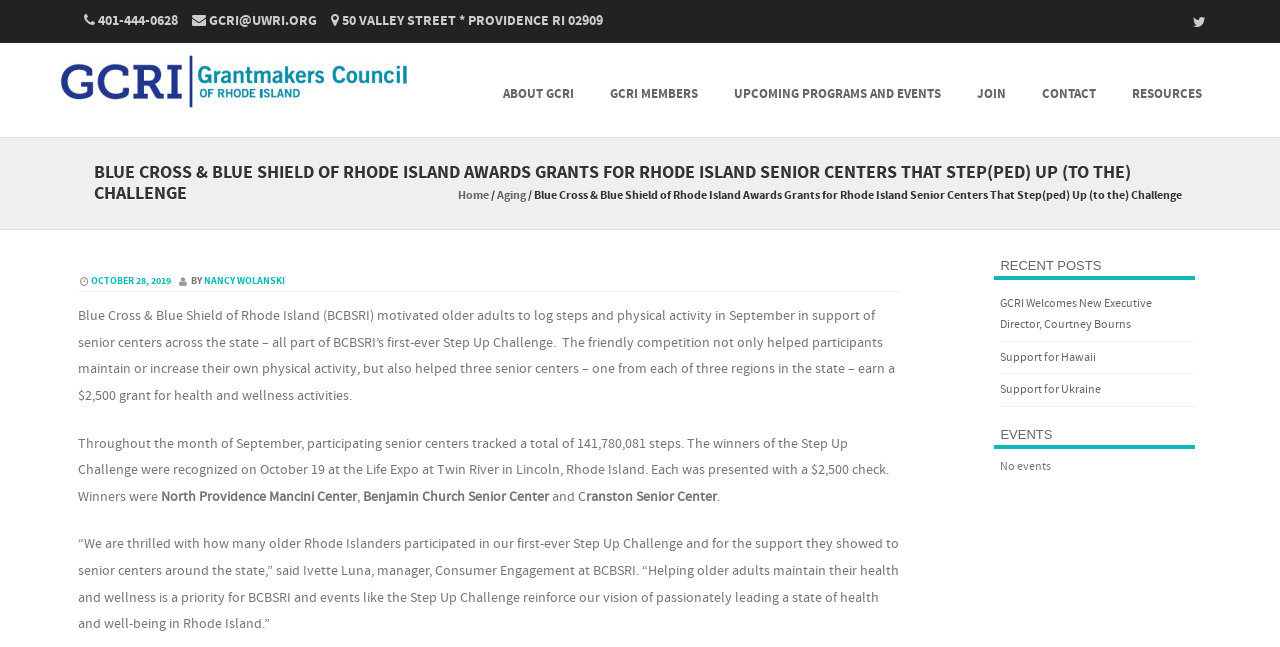What is the phone number to contact?
Kindly offer a comprehensive and detailed response to the question.

I found the phone number by looking at the links on the top of the webpage, where it says '401-444-0628'.